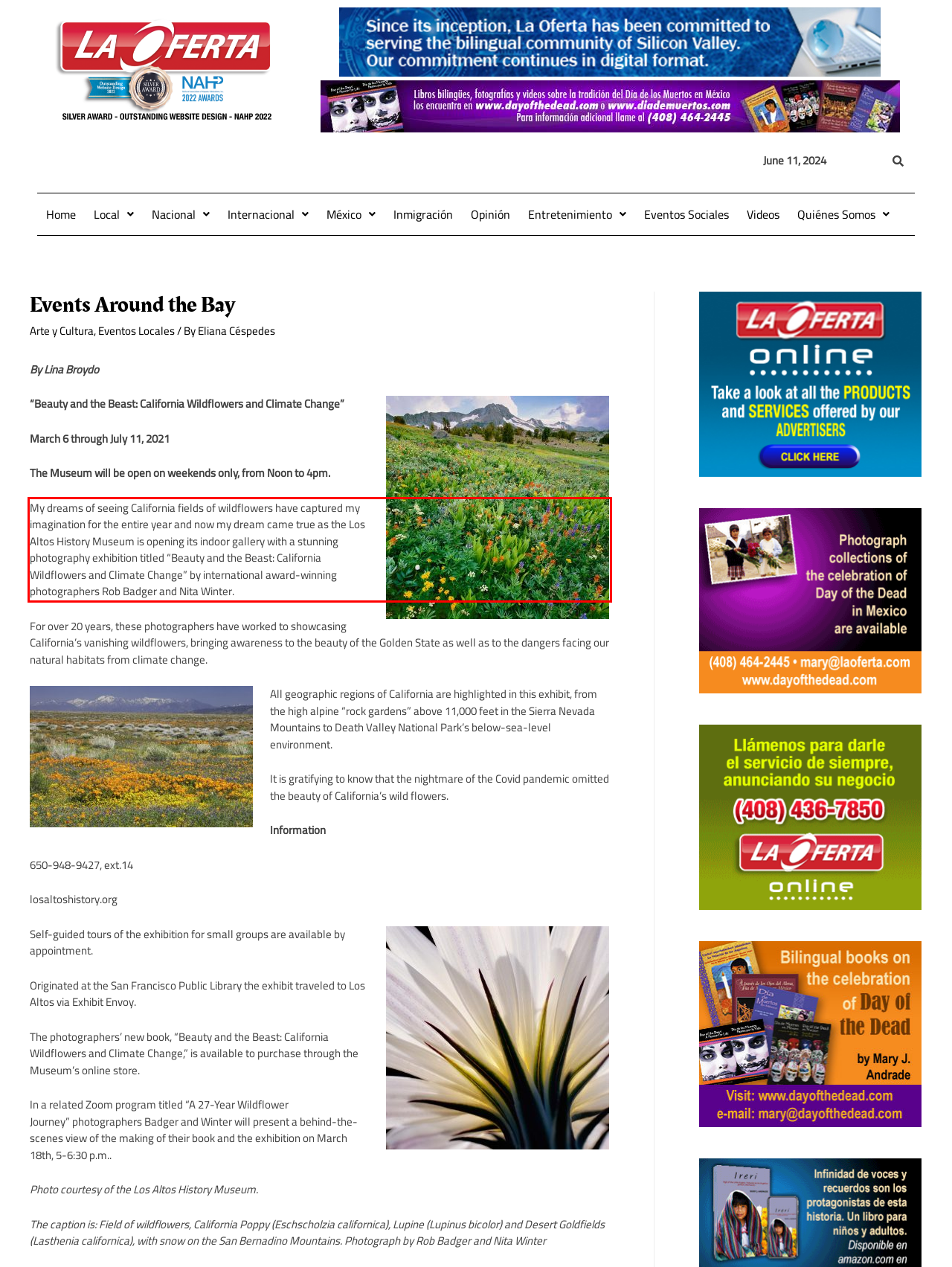You have a screenshot of a webpage, and there is a red bounding box around a UI element. Utilize OCR to extract the text within this red bounding box.

My dreams of seeing California fields of wildflowers have captured my imagination for the entire year and now my dream came true as the Los Altos History Museum is opening its indoor gallery with a stunning photography exhibition titled “Beauty and the Beast: California Wildflowers and Climate Change” by international award-winning photographers Rob Badger and Nita Winter.